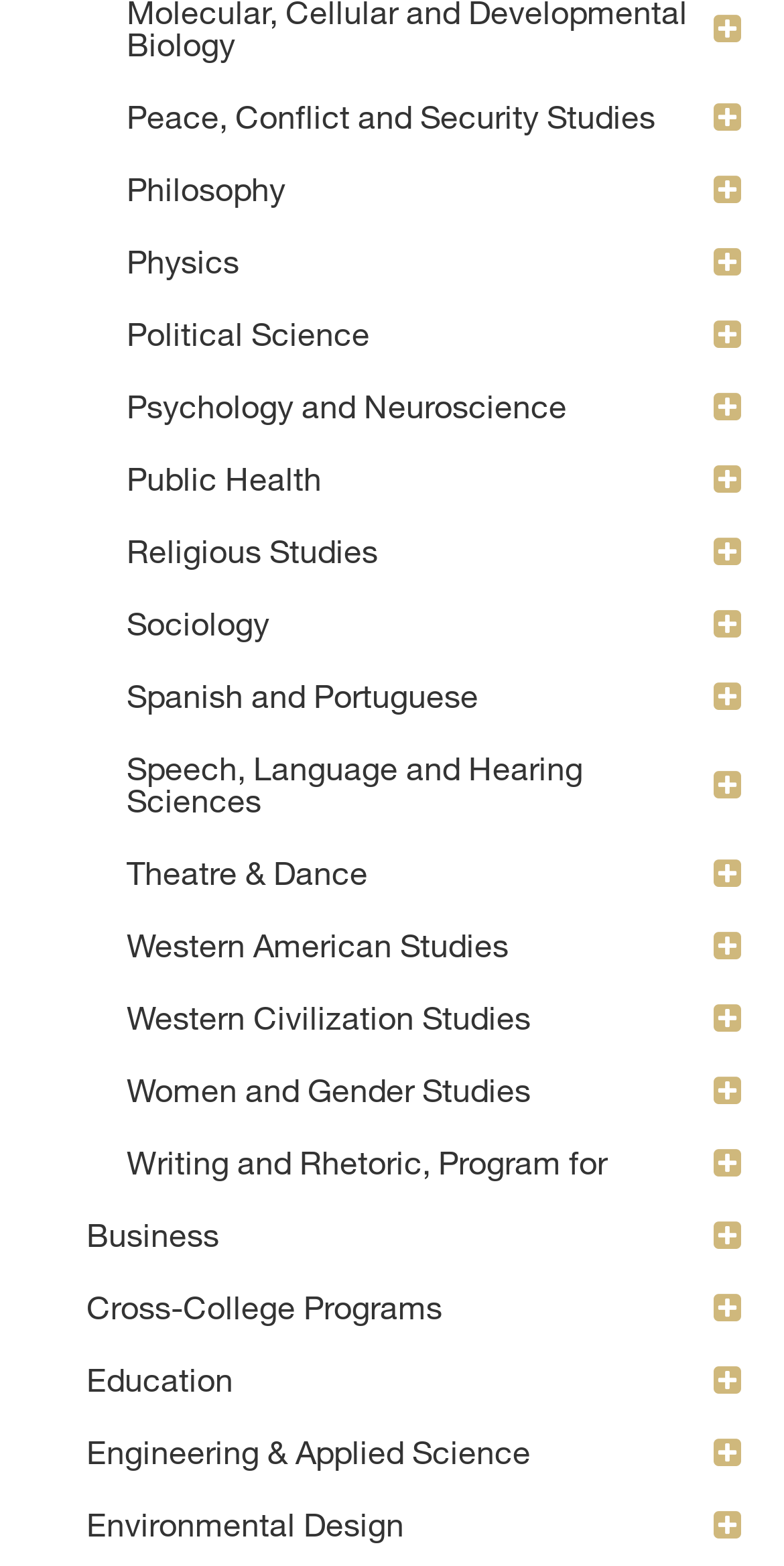Identify the bounding box of the UI element that matches this description: "Toggle Engineering &​ Applied Science".

[0.908, 0.904, 0.949, 0.95]